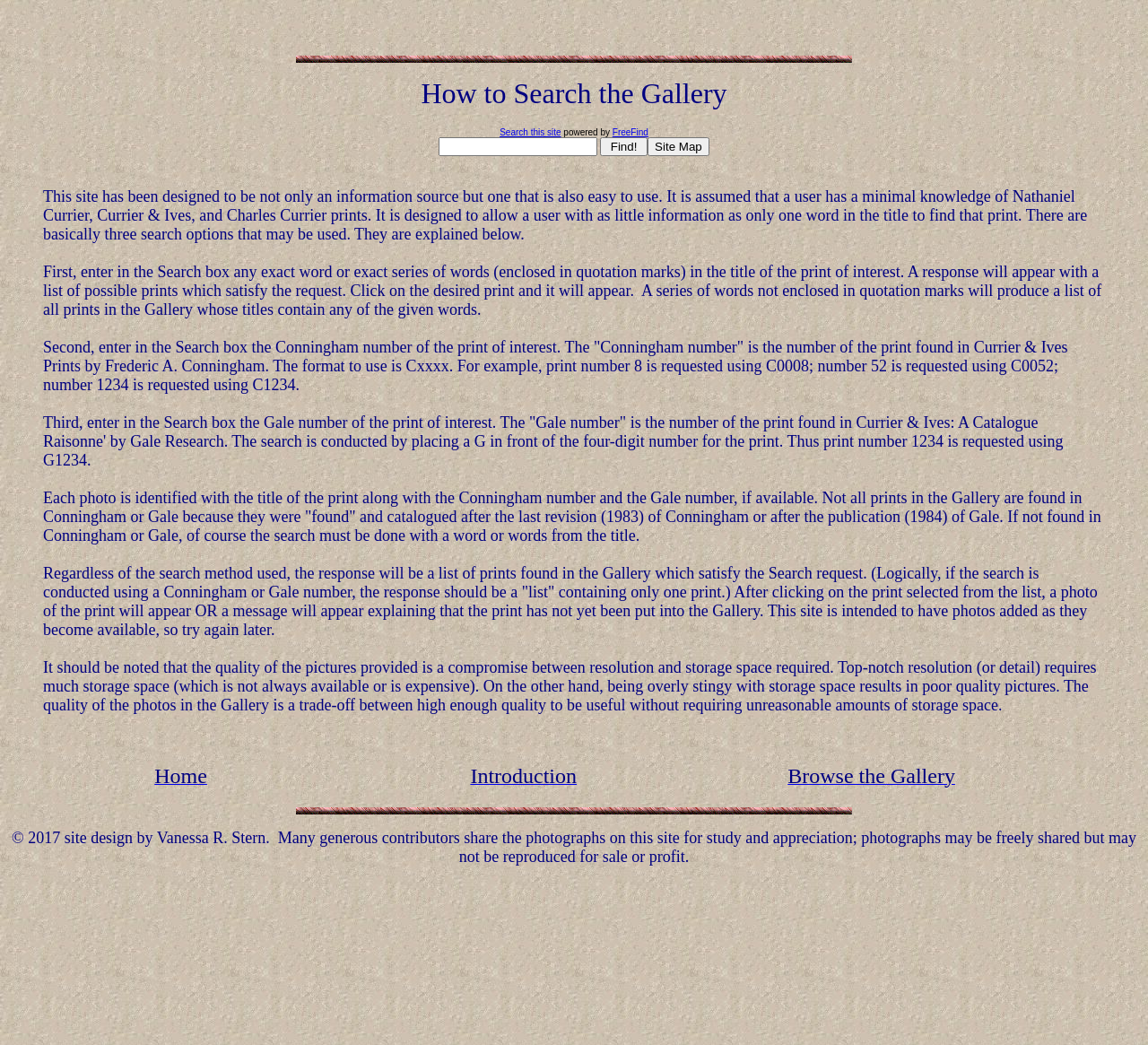Determine the bounding box coordinates of the region to click in order to accomplish the following instruction: "Visit the Home page". Provide the coordinates as four float numbers between 0 and 1, specifically [left, top, right, bottom].

[0.135, 0.737, 0.18, 0.752]